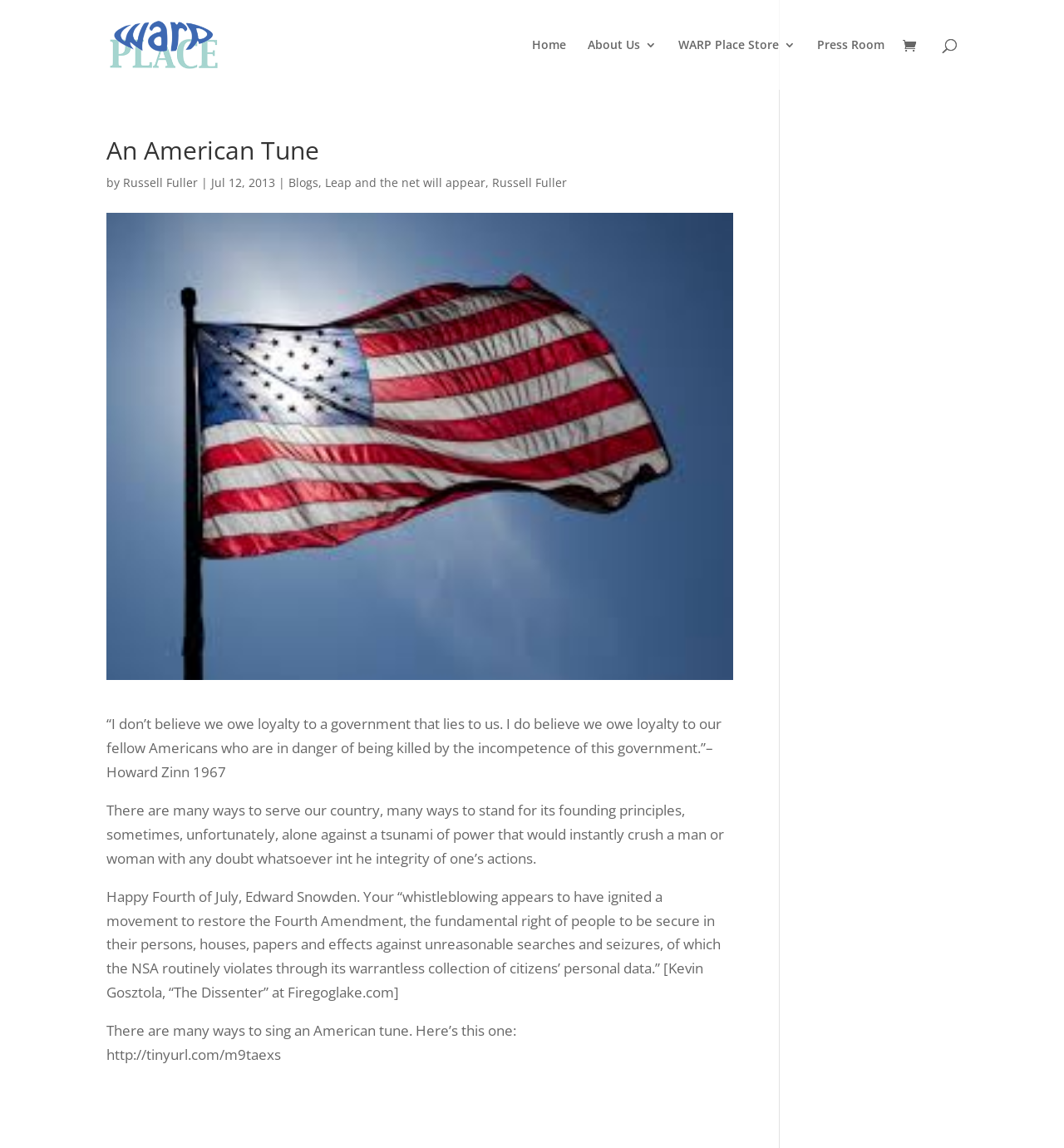Specify the bounding box coordinates for the region that must be clicked to perform the given instruction: "Go to the Home page".

[0.5, 0.034, 0.532, 0.078]